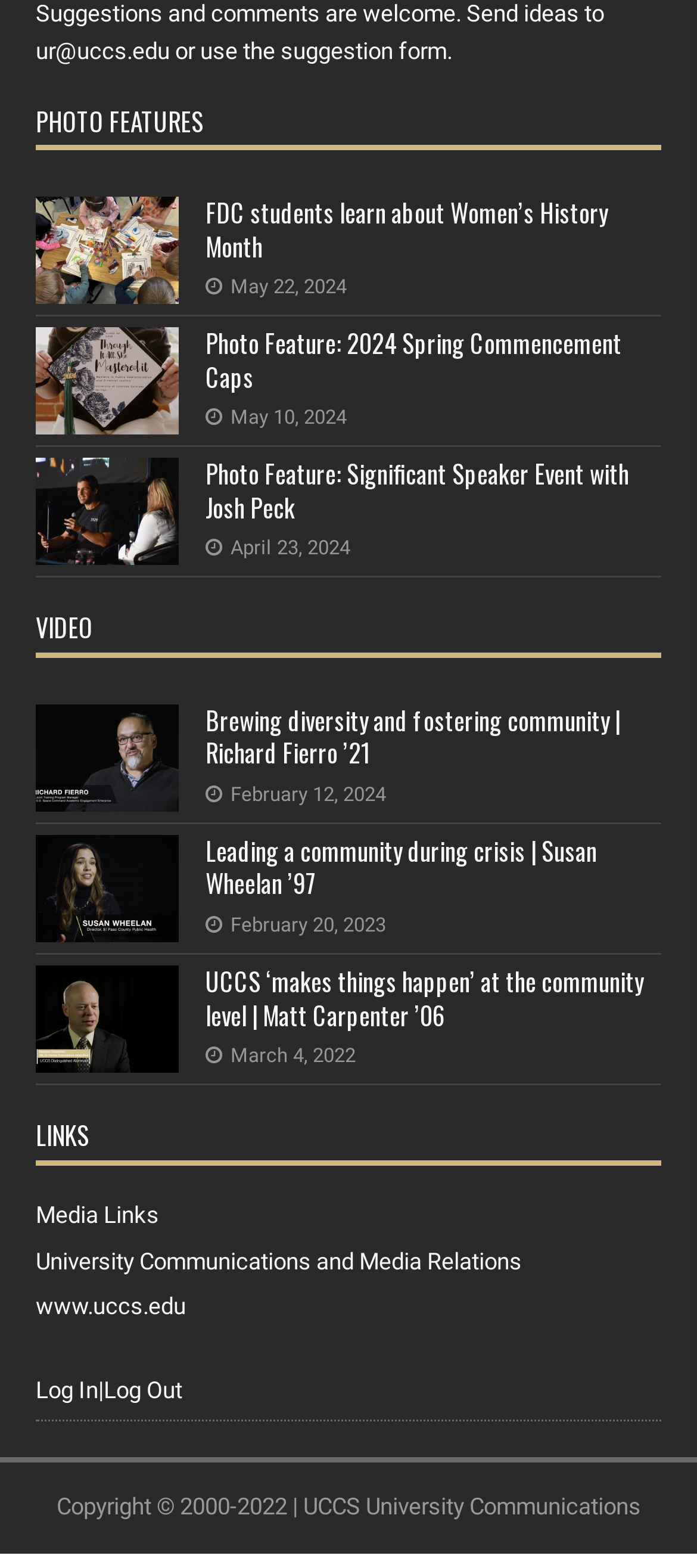Carefully examine the image and provide an in-depth answer to the question: What is the title of the first photo feature?

The first photo feature is listed under the 'PHOTO FEATURES' heading, and its title is 'FDC students learn about Women’s History Month', which is a link.